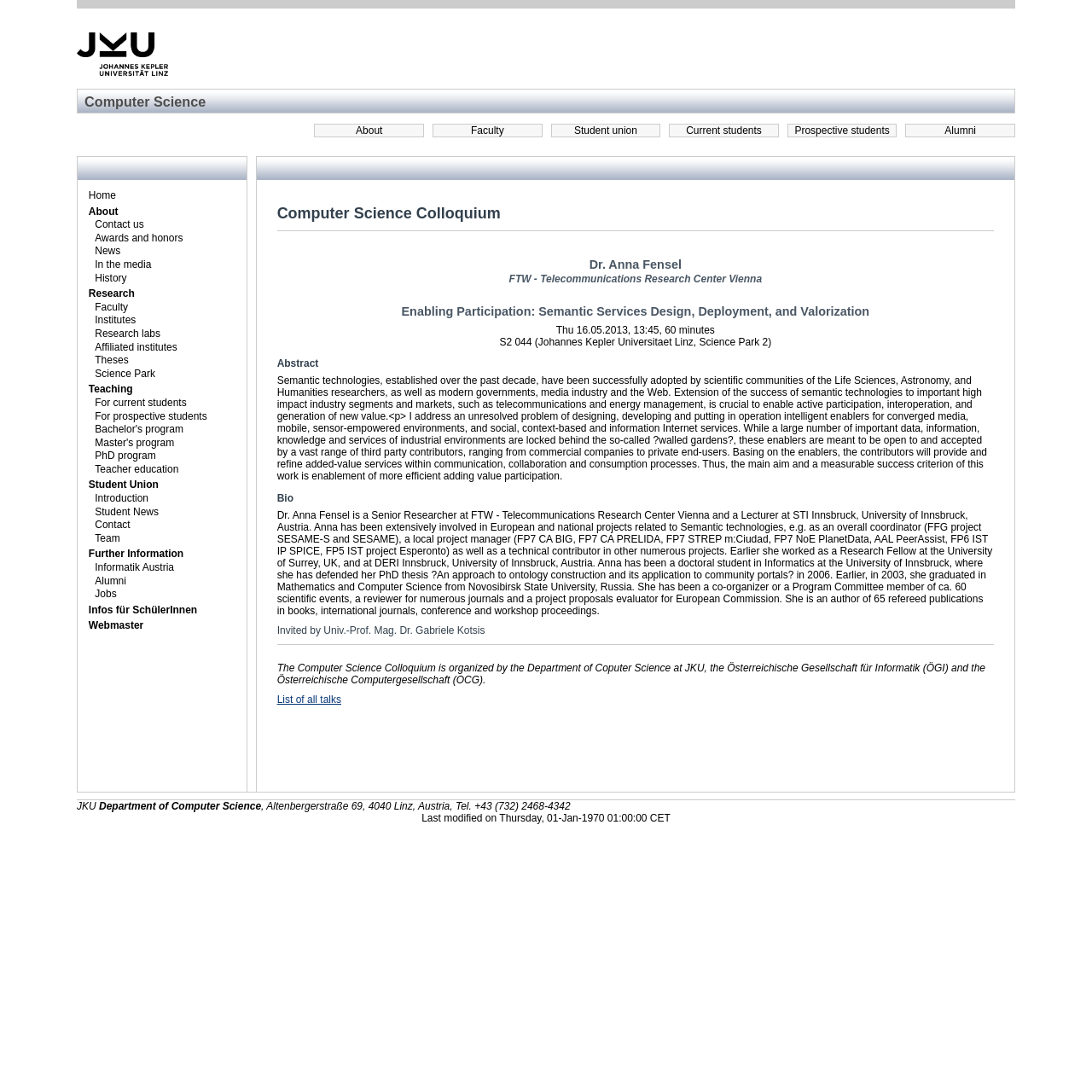Who is the organizer of the colloquium?
Please give a well-detailed answer to the question.

The organizer's name can be found in the heading element with the text 'Invited by Univ.-Prof. Mag. Dr. Gabriele Kotsis' which is located below the abstract of the colloquium.